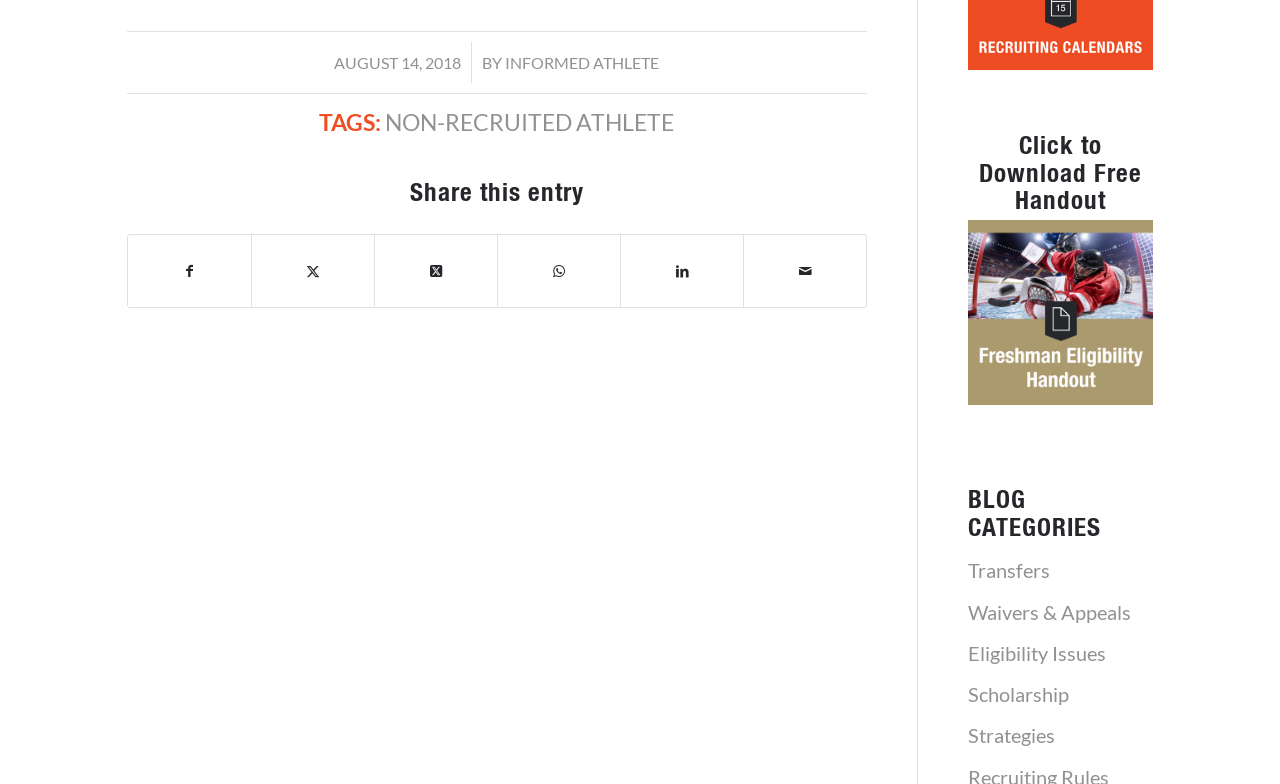Who is the author of the blog post?
Refer to the screenshot and answer in one word or phrase.

INFORMED ATHLETE